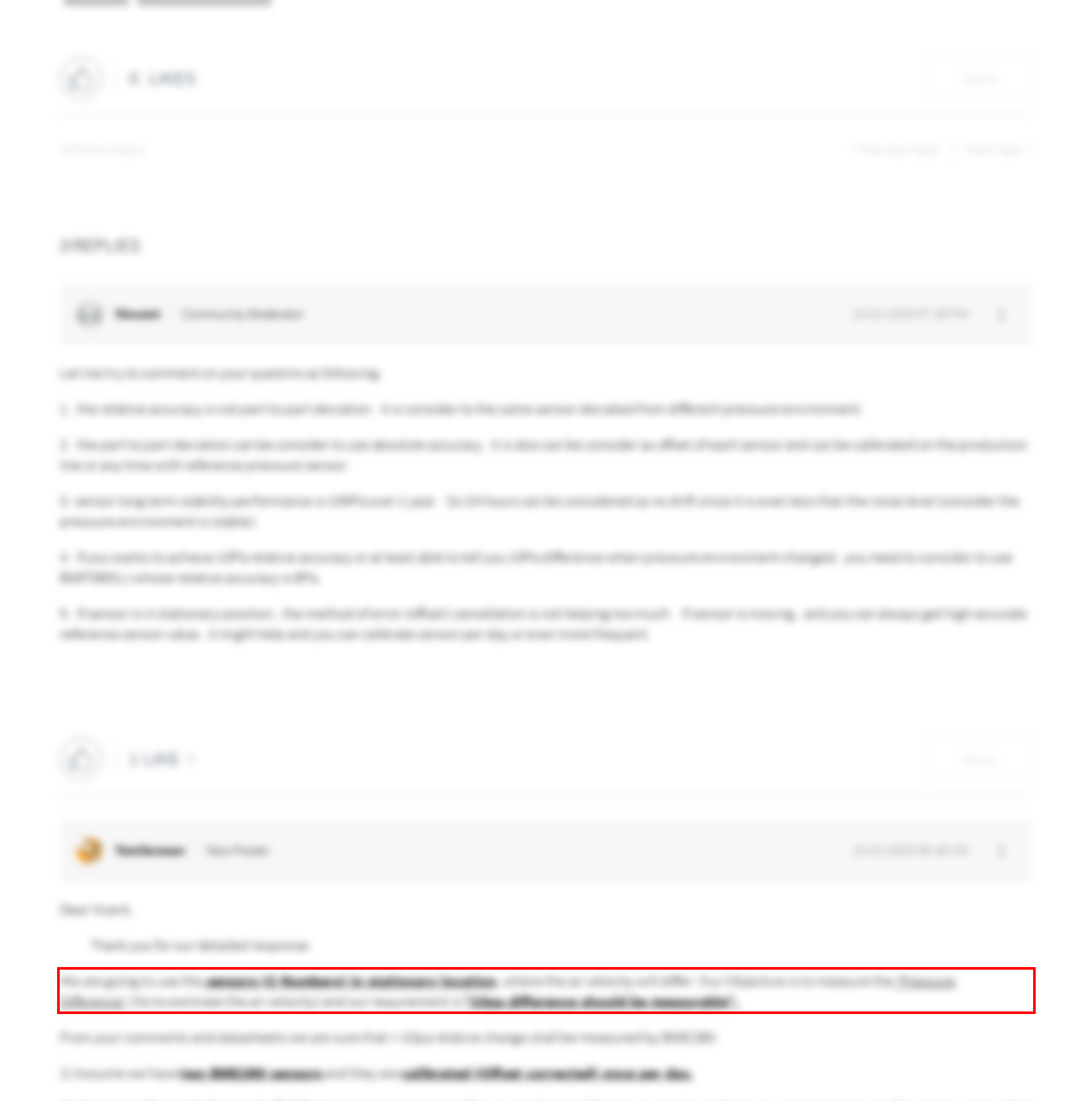Please examine the webpage screenshot and extract the text within the red bounding box using OCR.

We are going to use the sensors (2 Numbers) in stationary location, where the air velocity will differ. Our Objective is to measure the "Pressure Difference" (So to estimate the air velocity) and our requirement is "10pa difference should be measurable".